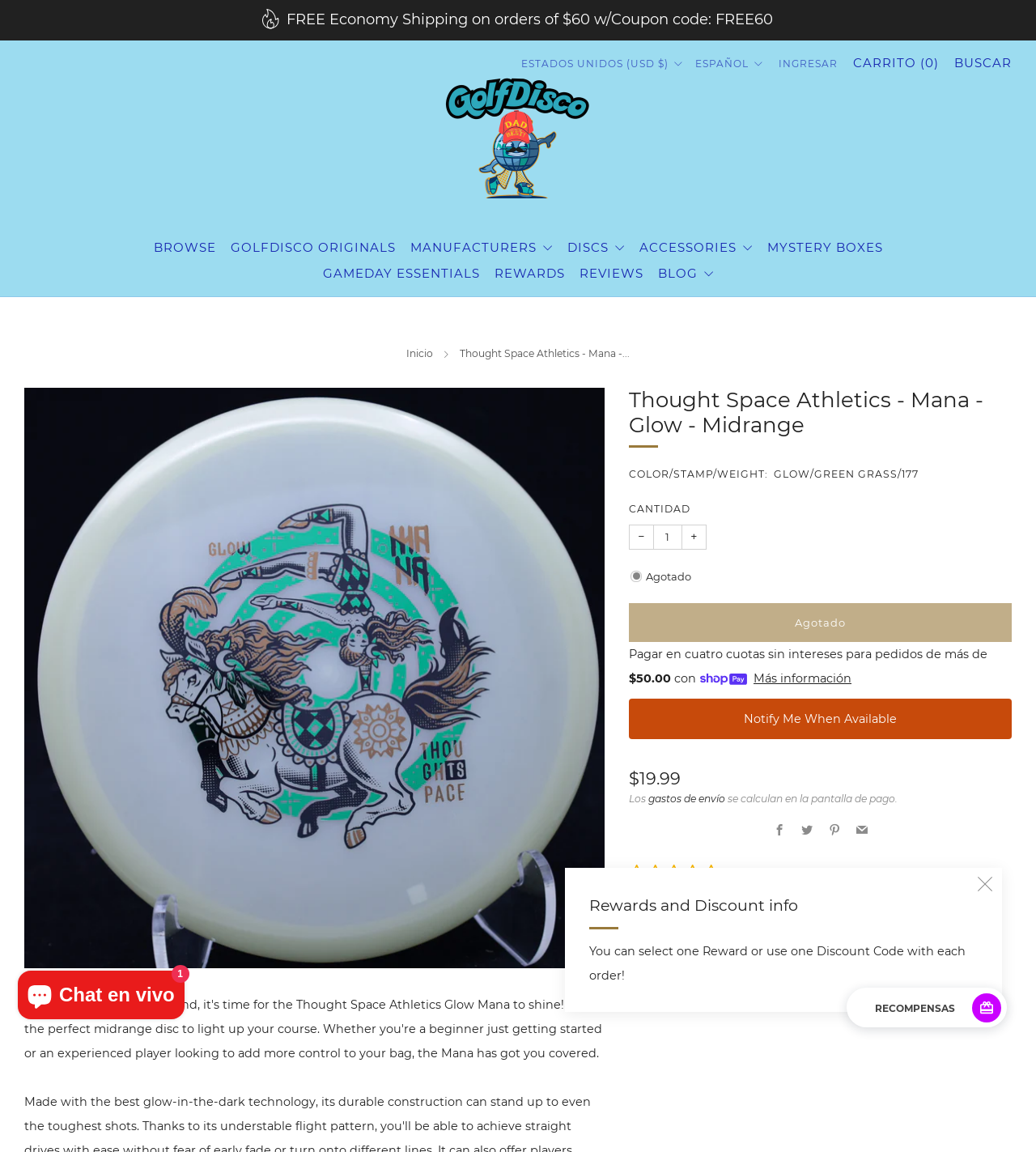Please identify the bounding box coordinates of the clickable area that will allow you to execute the instruction: "Write a review".

[0.607, 0.745, 0.805, 0.769]